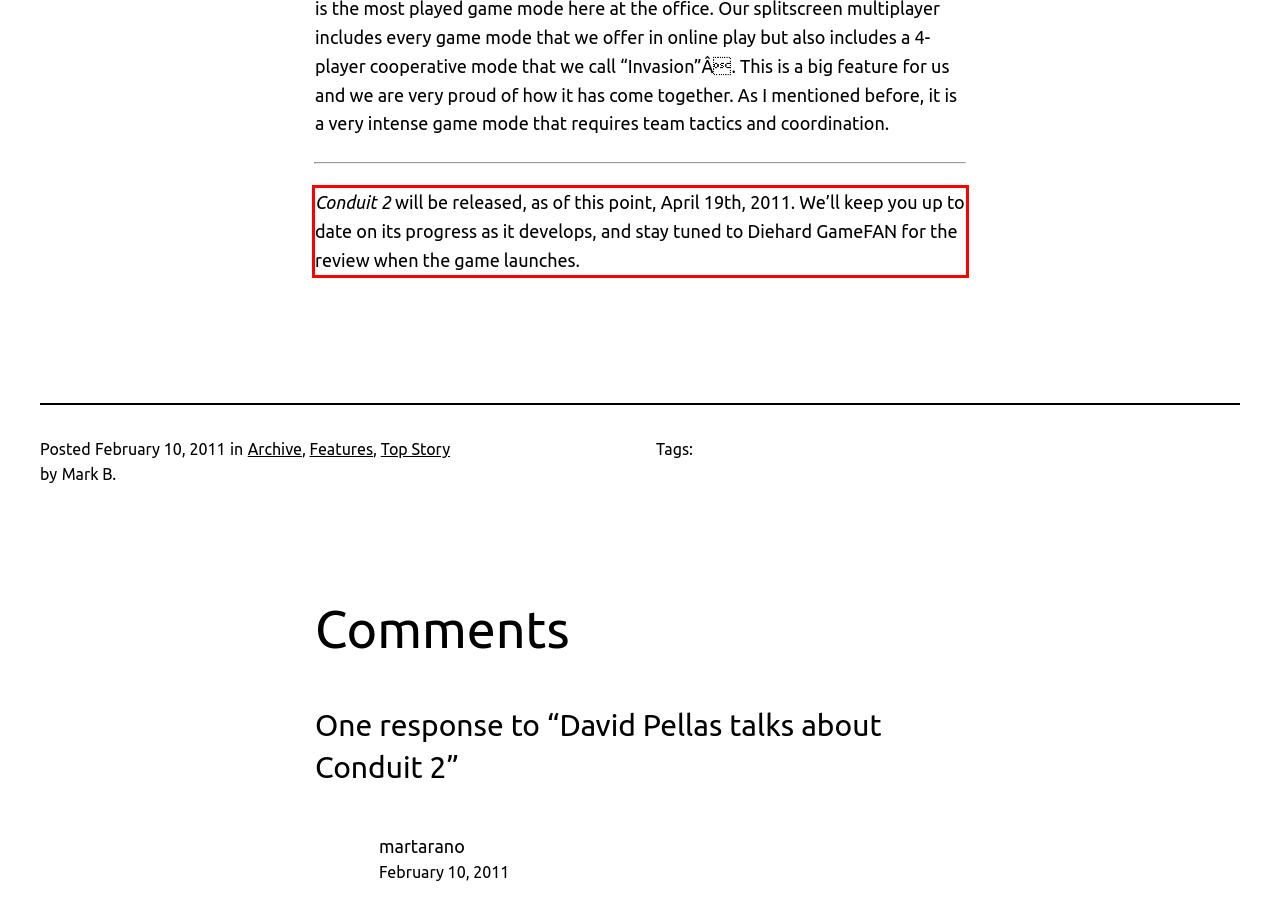You have a screenshot of a webpage where a UI element is enclosed in a red rectangle. Perform OCR to capture the text inside this red rectangle.

Conduit 2 will be released, as of this point, April 19th, 2011. We’ll keep you up to date on its progress as it develops, and stay tuned to Diehard GameFAN for the review when the game launches.